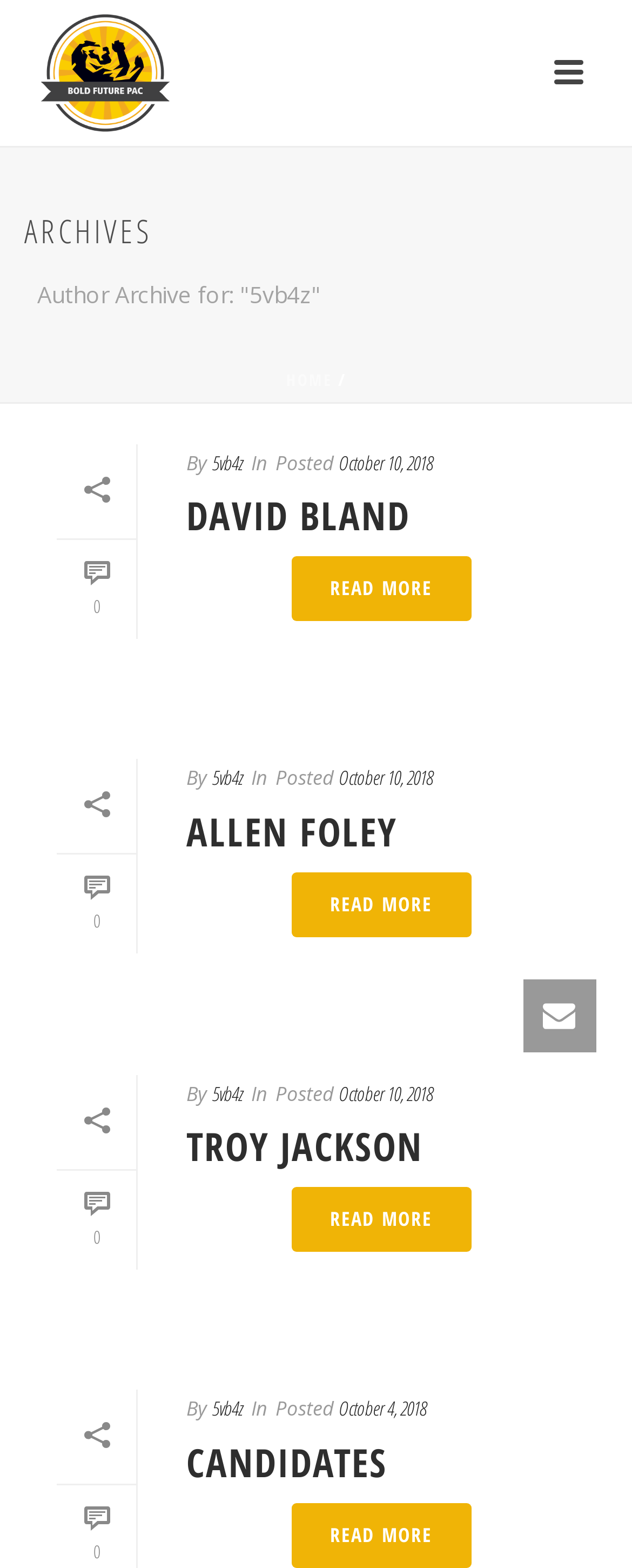Identify the bounding box coordinates for the element you need to click to achieve the following task: "Search in the search bar". Provide the bounding box coordinates as four float numbers between 0 and 1, in the form [left, top, right, bottom].

None